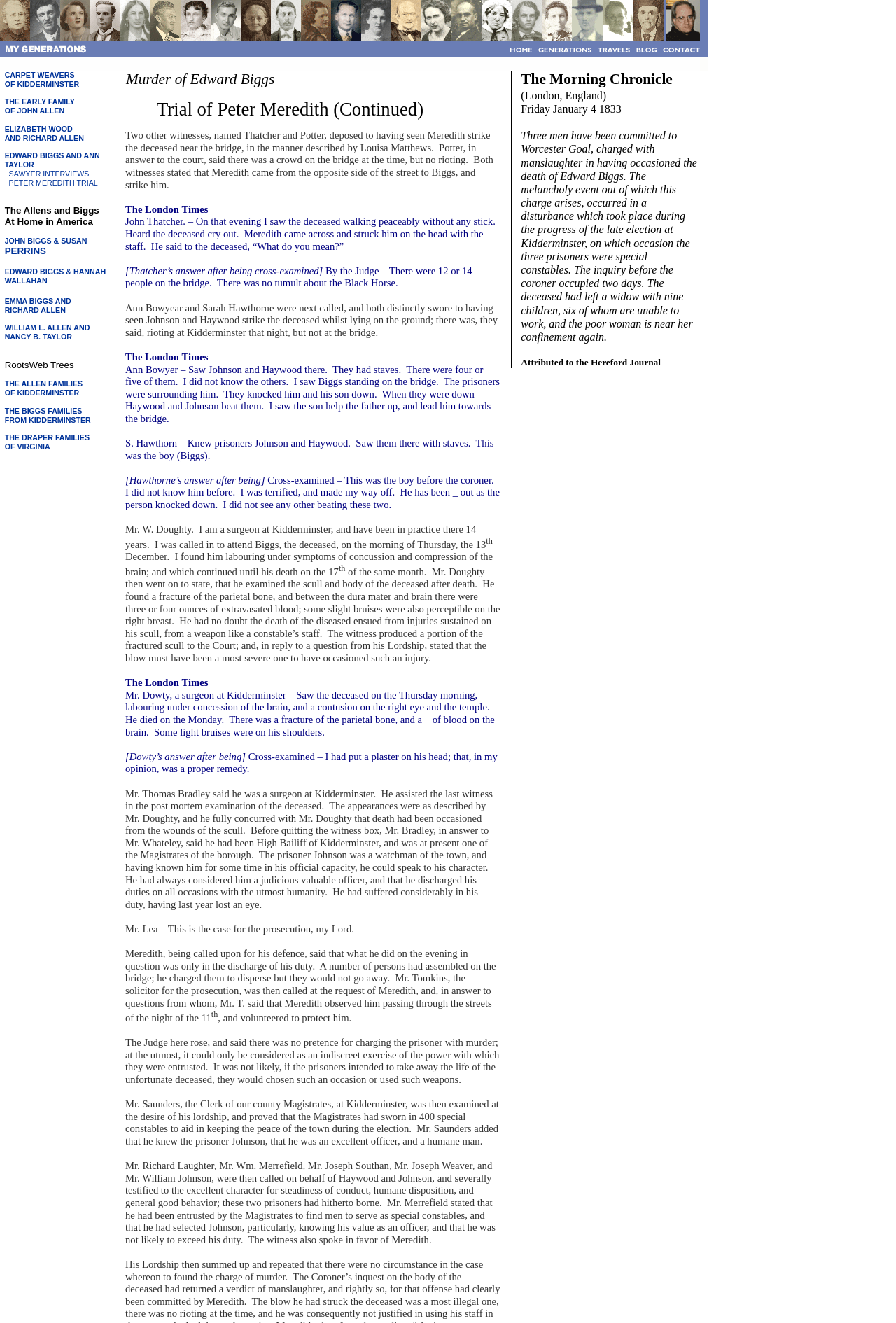From the element description: "parent_node: Search for: name="s" placeholder="Search…"", extract the bounding box coordinates of the UI element. The coordinates should be expressed as four float numbers between 0 and 1, in the order [left, top, right, bottom].

None